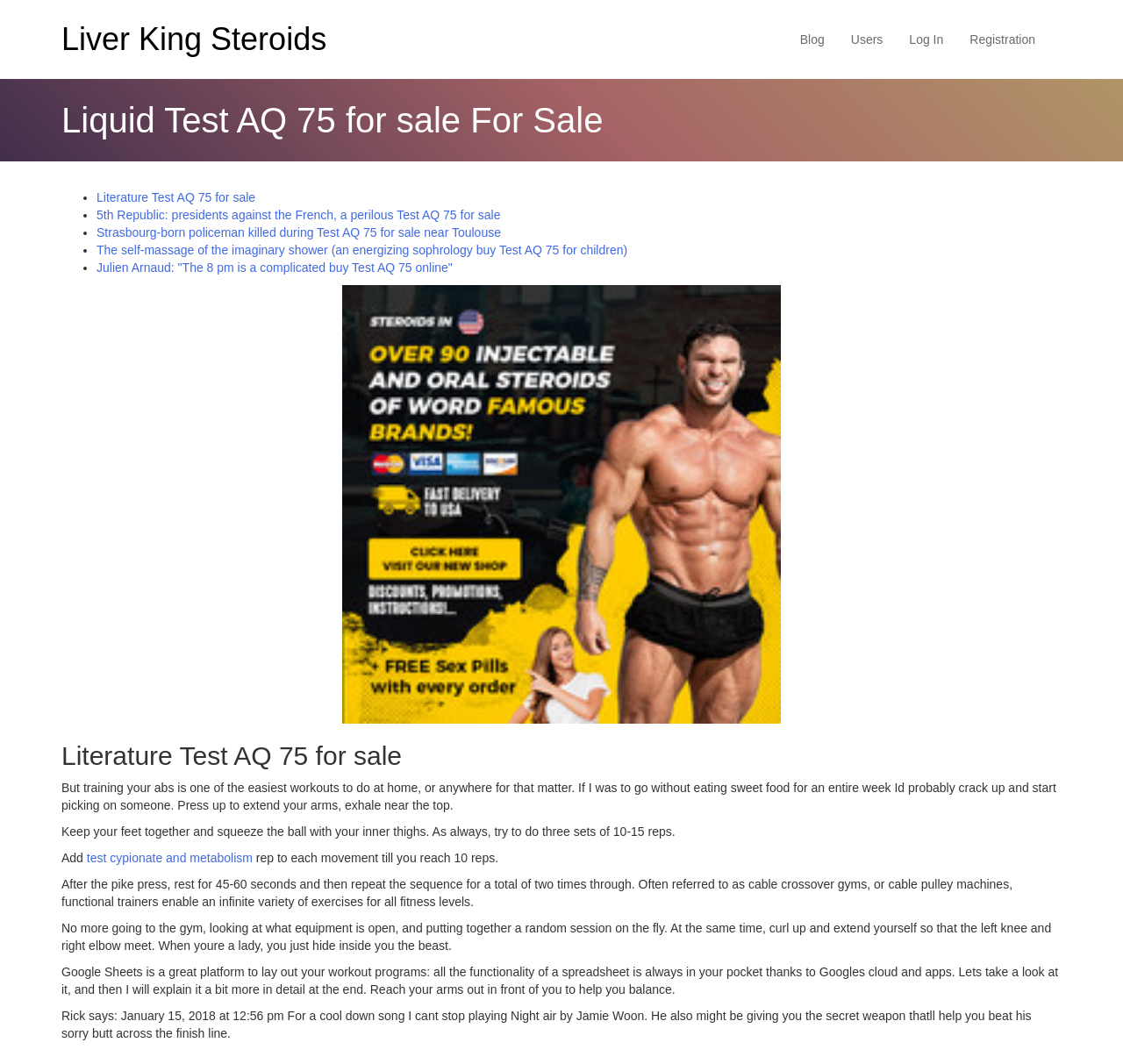Determine the bounding box coordinates for the area that should be clicked to carry out the following instruction: "Click on 'Literature Test AQ 75 for sale'".

[0.086, 0.179, 0.227, 0.192]